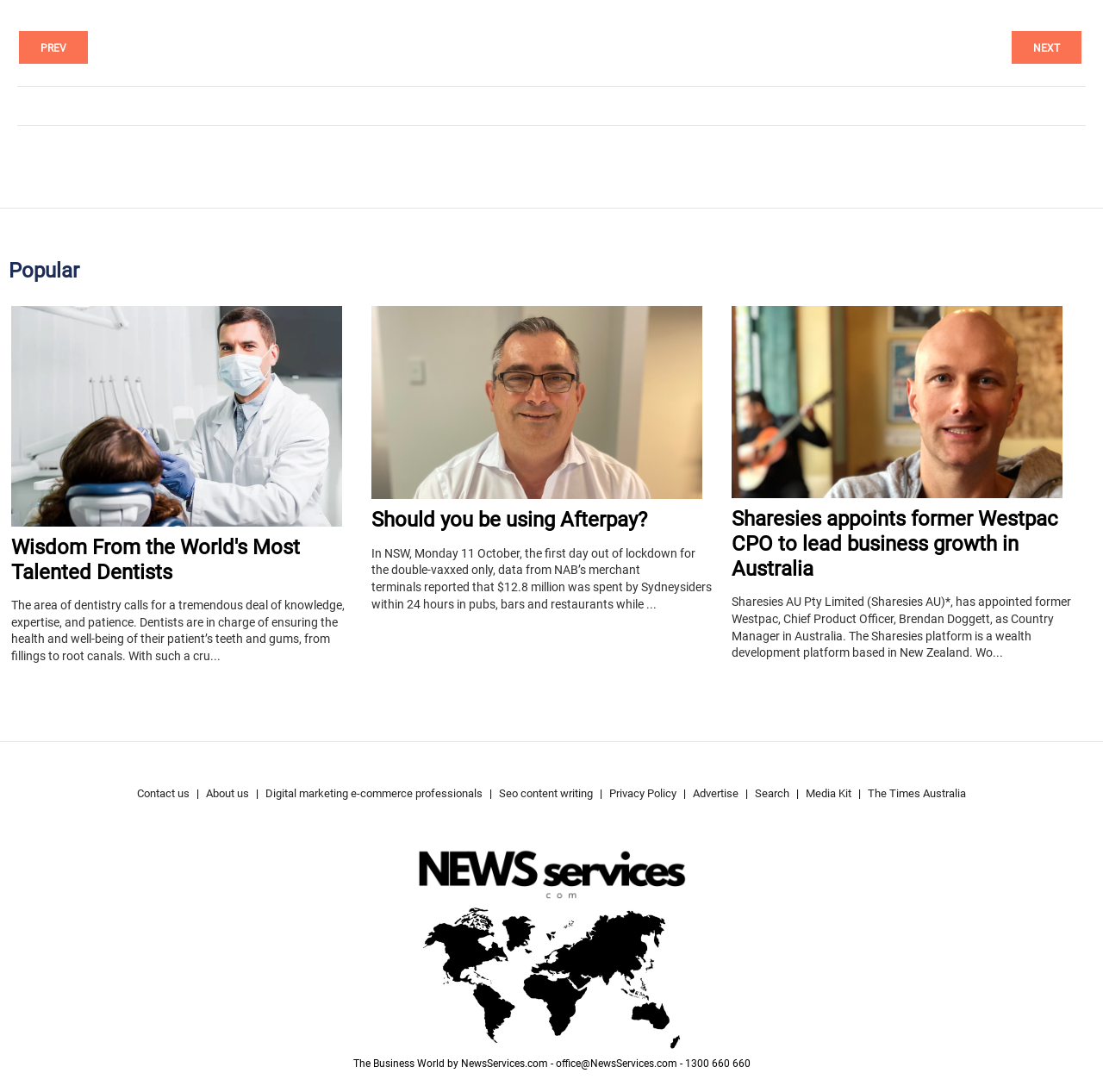Reply to the question with a brief word or phrase: How many articles are listed on this page?

3